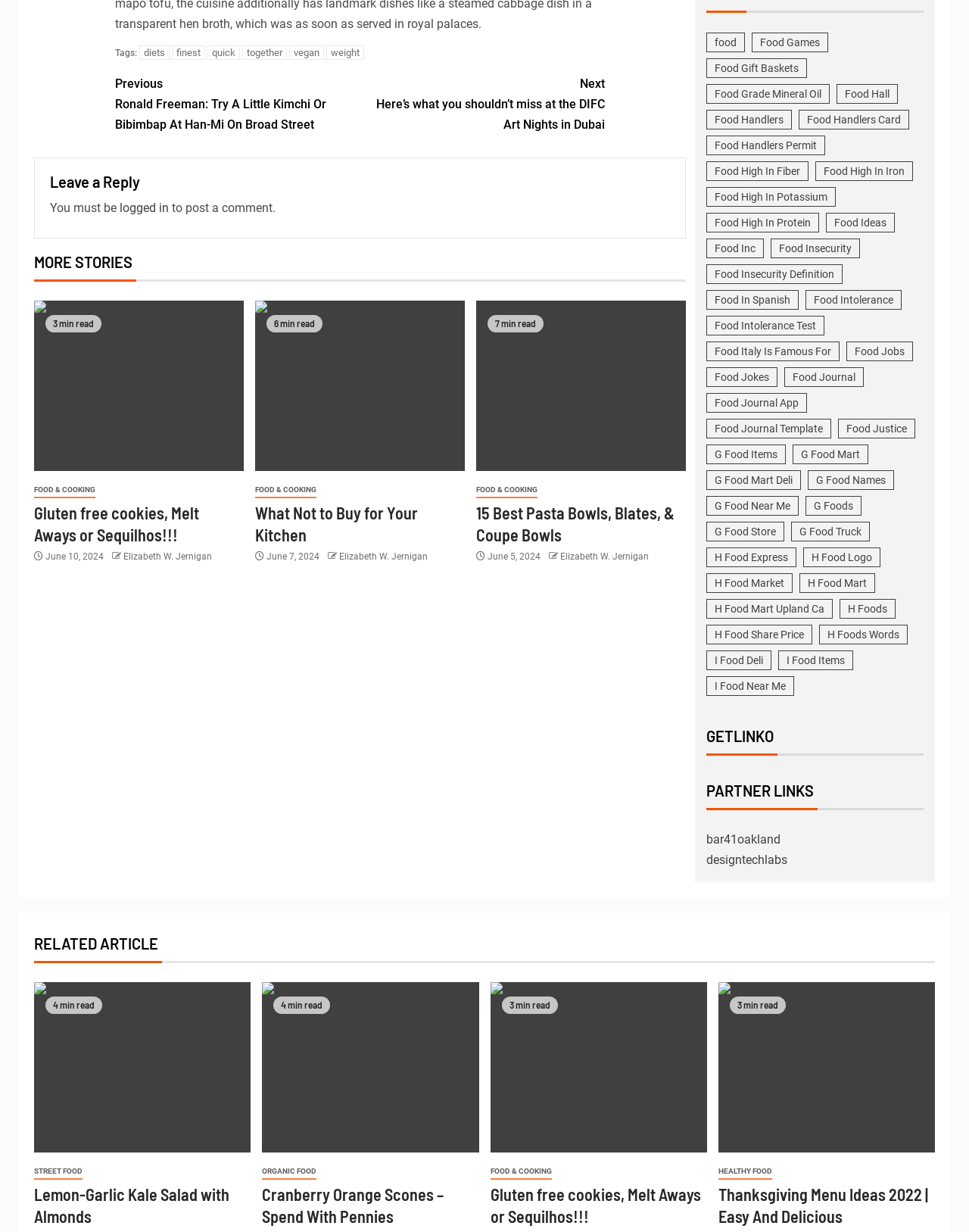Locate the bounding box coordinates of the area you need to click to fulfill this instruction: 'Click on the 'diets' tag'. The coordinates must be in the form of four float numbers ranging from 0 to 1: [left, top, right, bottom].

[0.144, 0.037, 0.175, 0.048]